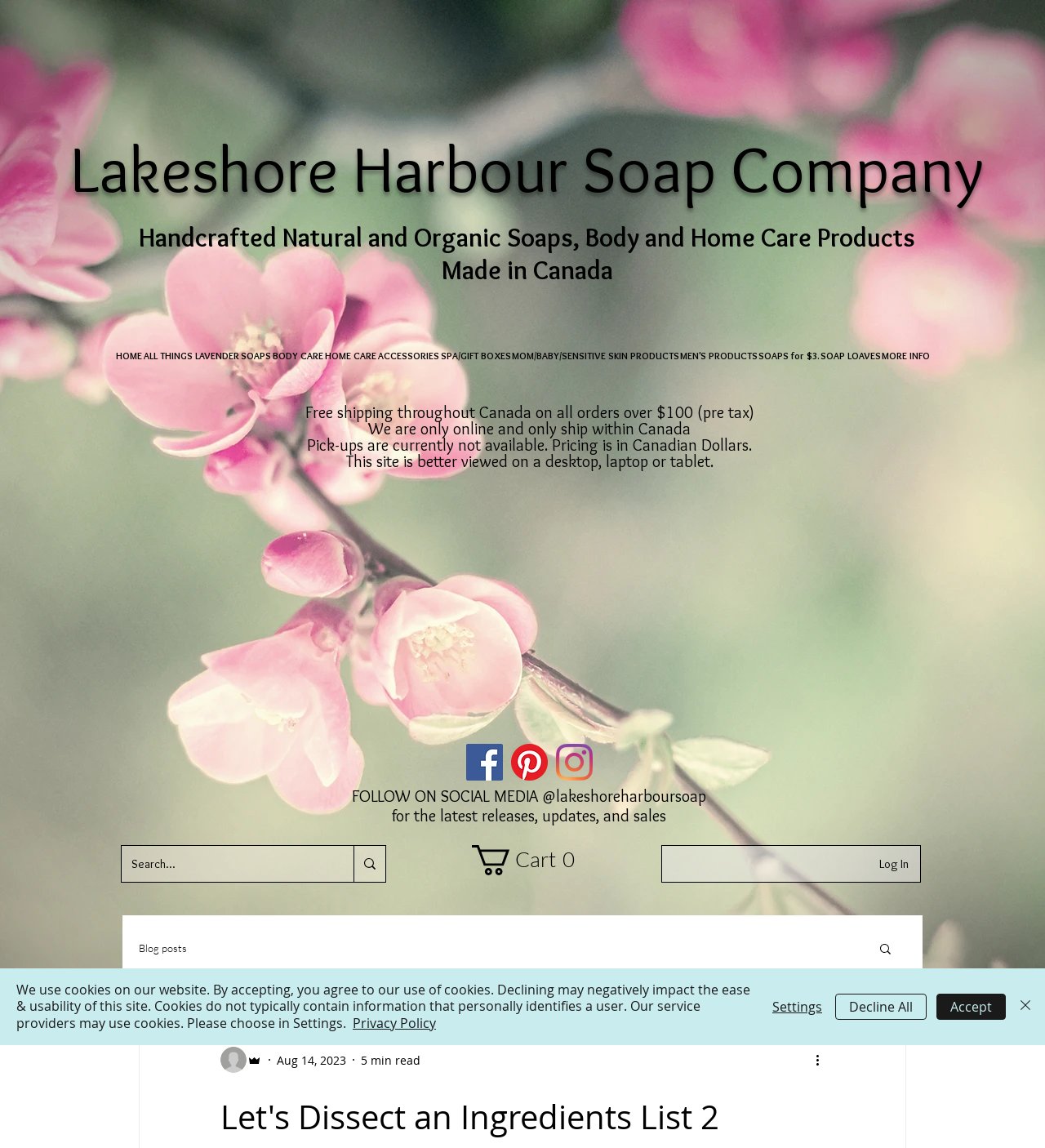Please identify the bounding box coordinates of the element's region that I should click in order to complete the following instruction: "Log in to account". The bounding box coordinates consist of four float numbers between 0 and 1, i.e., [left, top, right, bottom].

[0.83, 0.741, 0.88, 0.764]